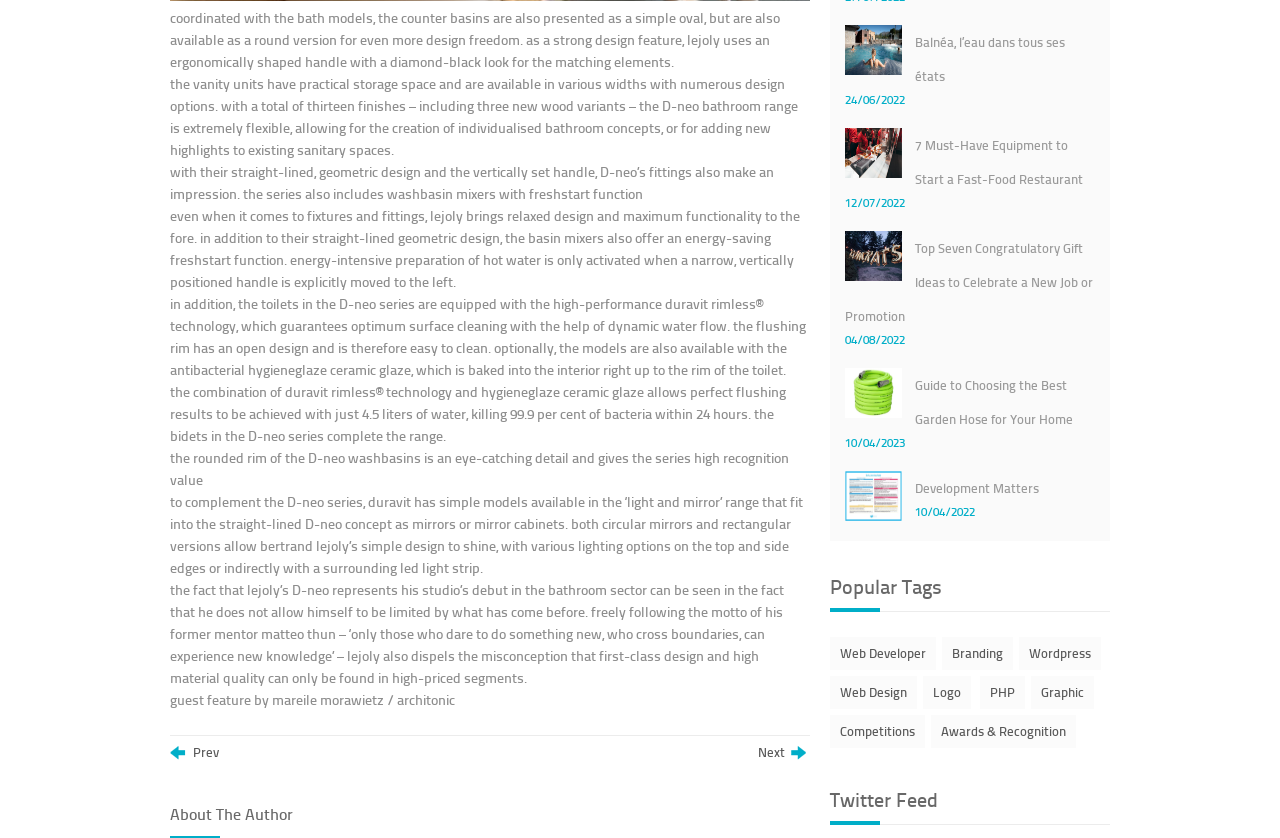Please identify the coordinates of the bounding box for the clickable region that will accomplish this instruction: "Click on 'Balnéa, l’eau dans tous ses états'".

[0.66, 0.03, 0.705, 0.089]